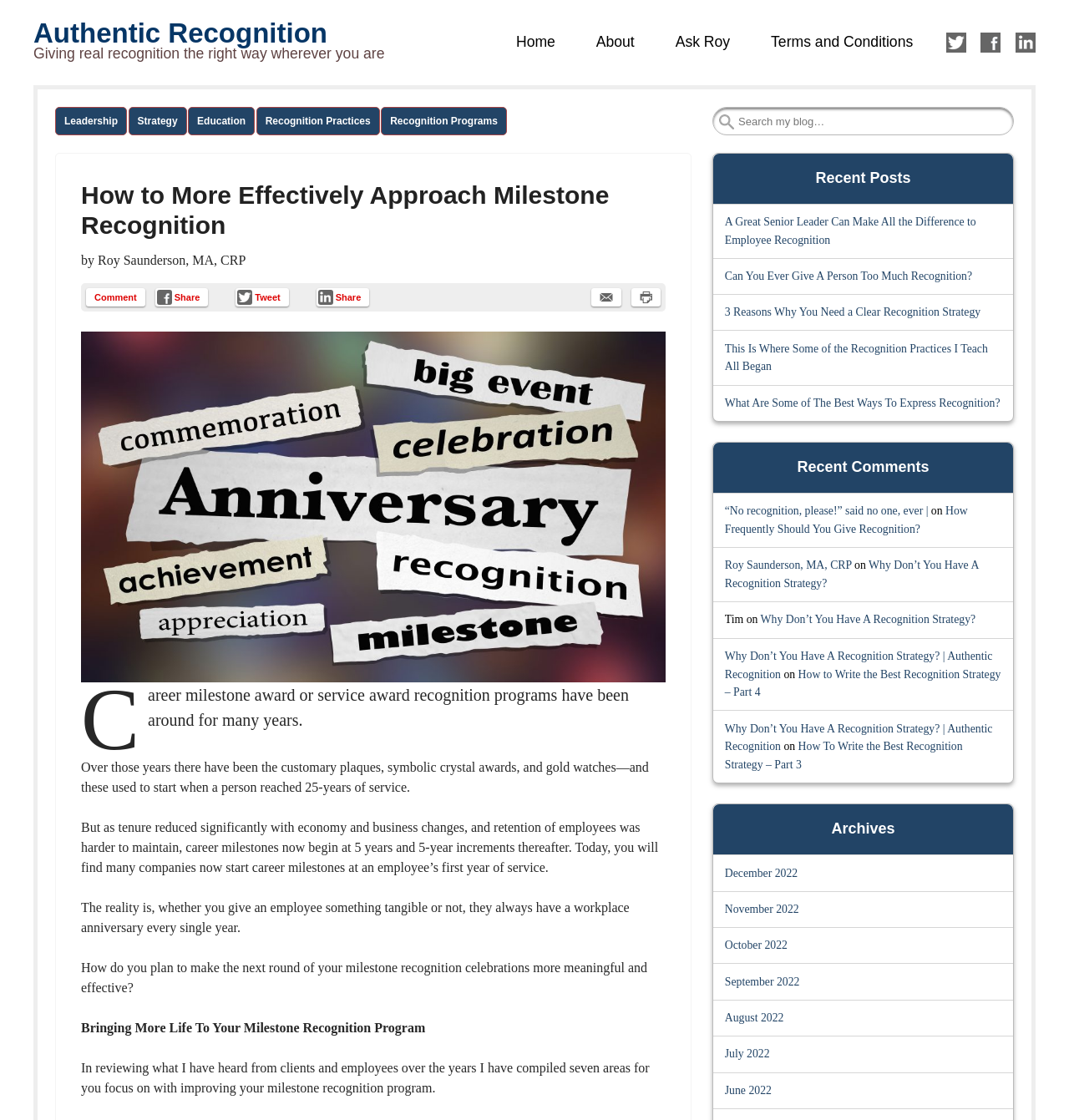Determine the bounding box coordinates of the clickable region to execute the instruction: "Follow me on Twitter". The coordinates should be four float numbers between 0 and 1, denoted as [left, top, right, bottom].

[0.885, 0.029, 0.904, 0.047]